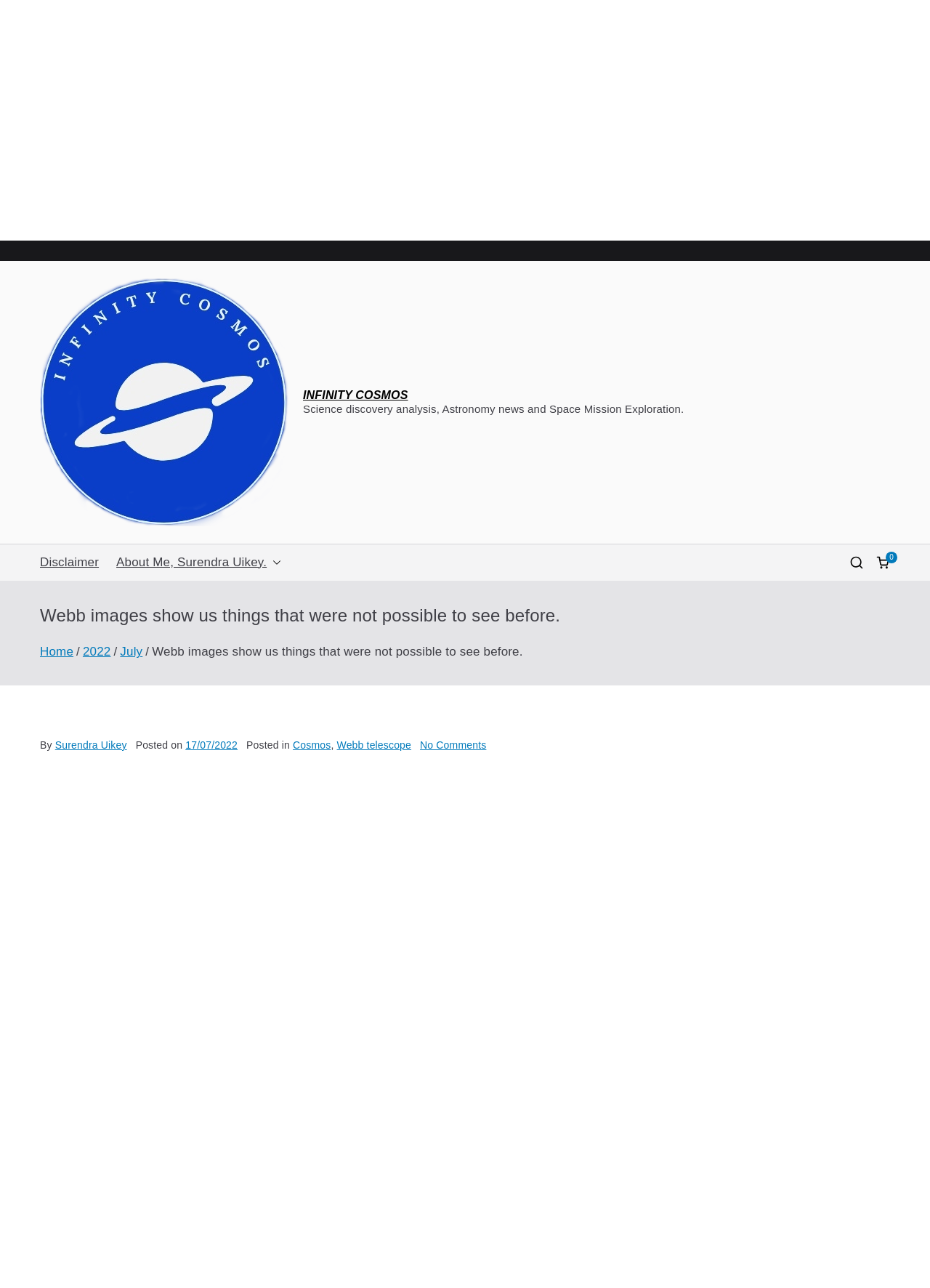Identify and extract the heading text of the webpage.

Webb images show us things that were not possible to see before.